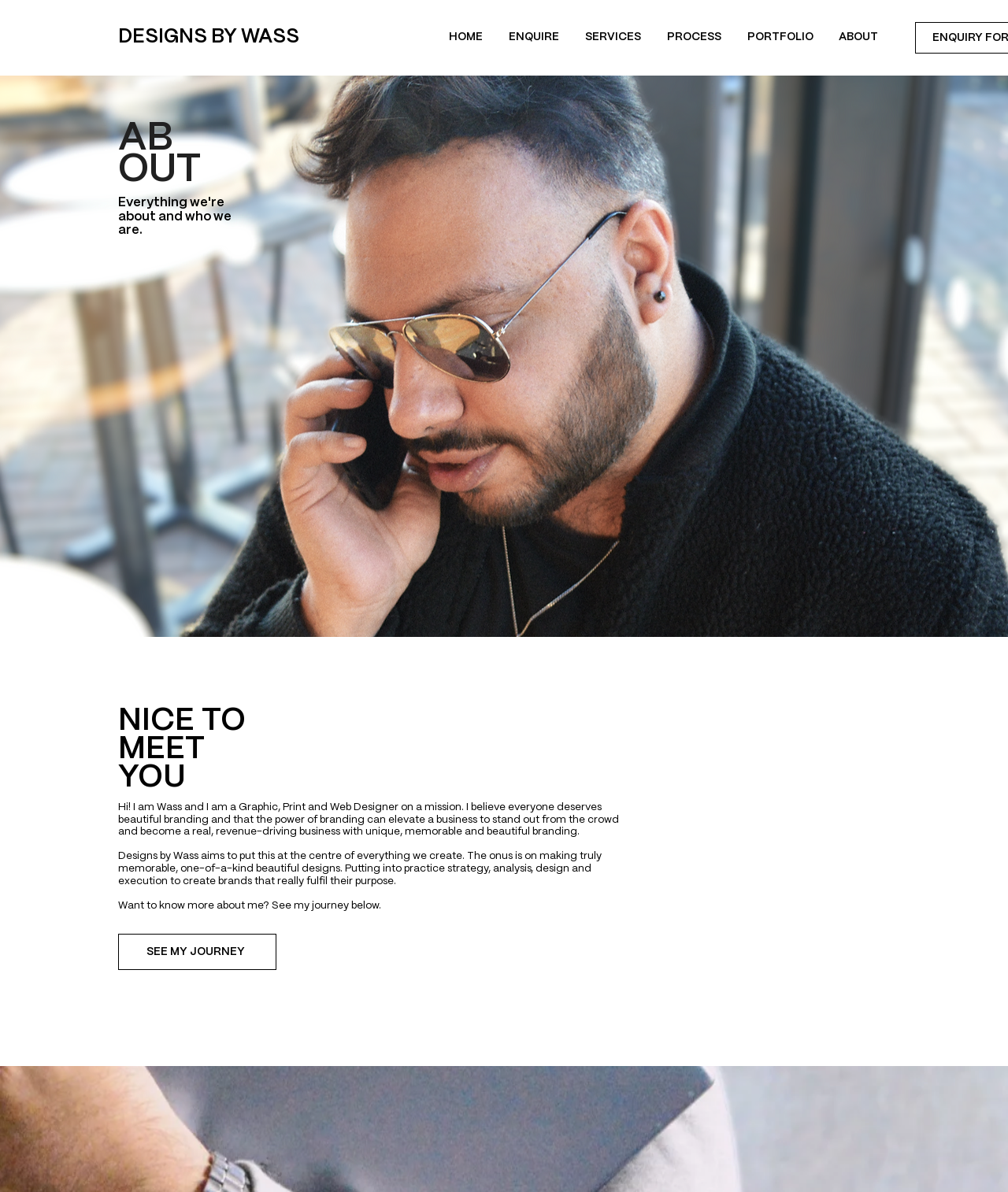Determine the bounding box coordinates for the HTML element described here: "DESIGNS BY WASS".

[0.117, 0.023, 0.297, 0.039]